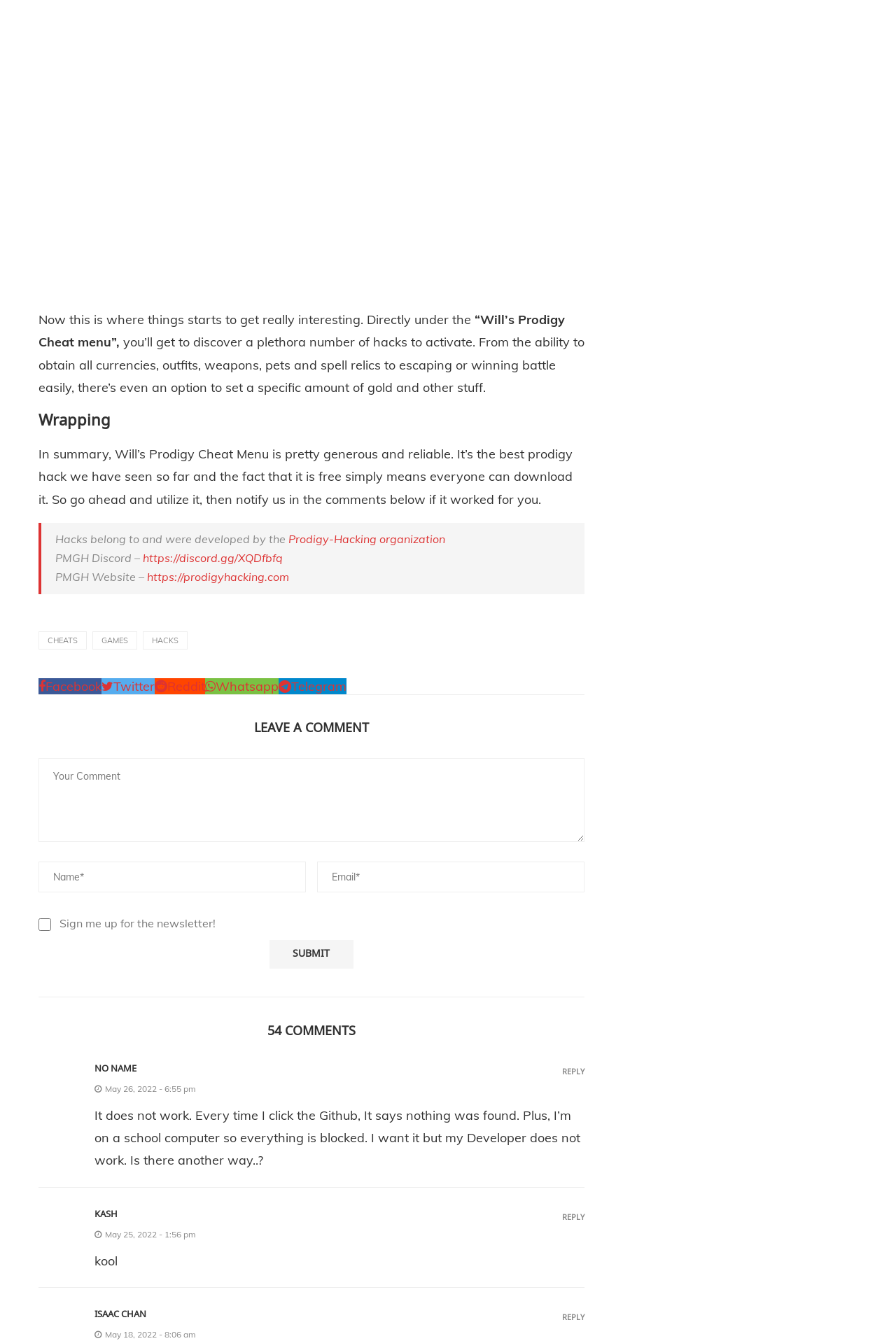Return the bounding box coordinates of the UI element that corresponds to this description: "name="email" placeholder="Email*"". The coordinates must be given as four float numbers in the range of 0 and 1, [left, top, right, bottom].

[0.354, 0.643, 0.652, 0.665]